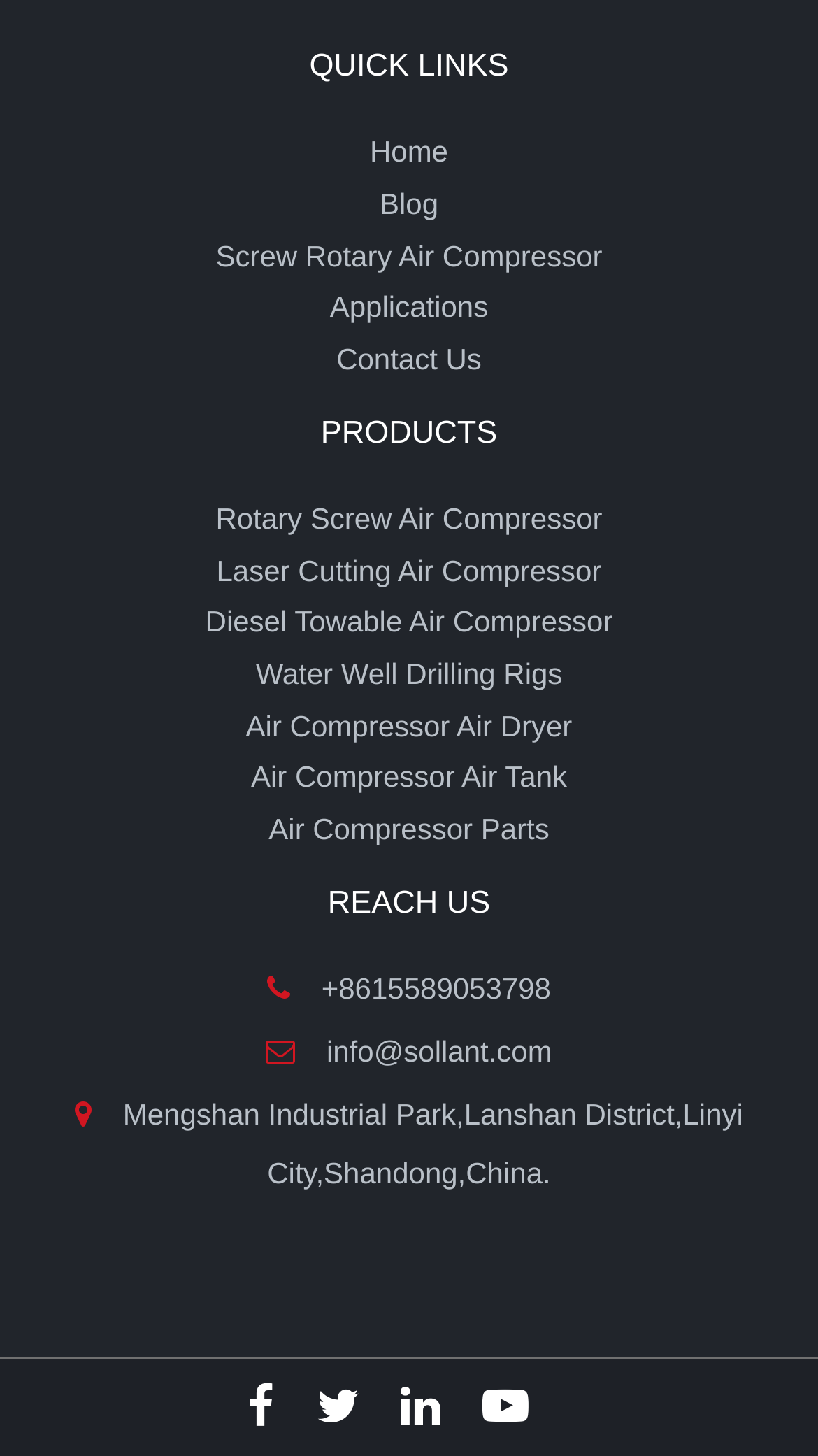Kindly determine the bounding box coordinates of the area that needs to be clicked to fulfill this instruction: "learn about screw rotary air compressor".

[0.264, 0.164, 0.736, 0.187]